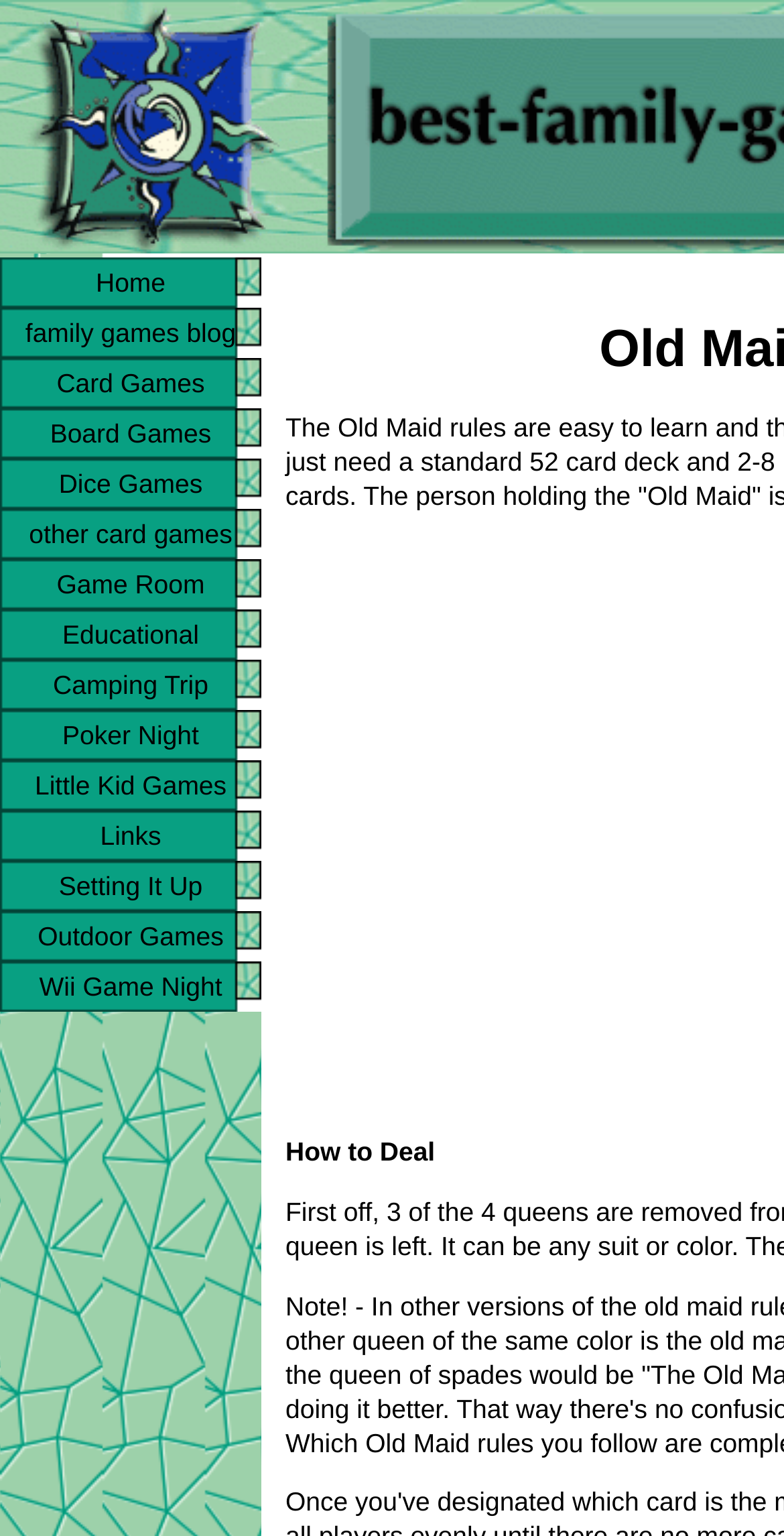Identify and provide the text content of the webpage's primary headline.

Old Maid Rules